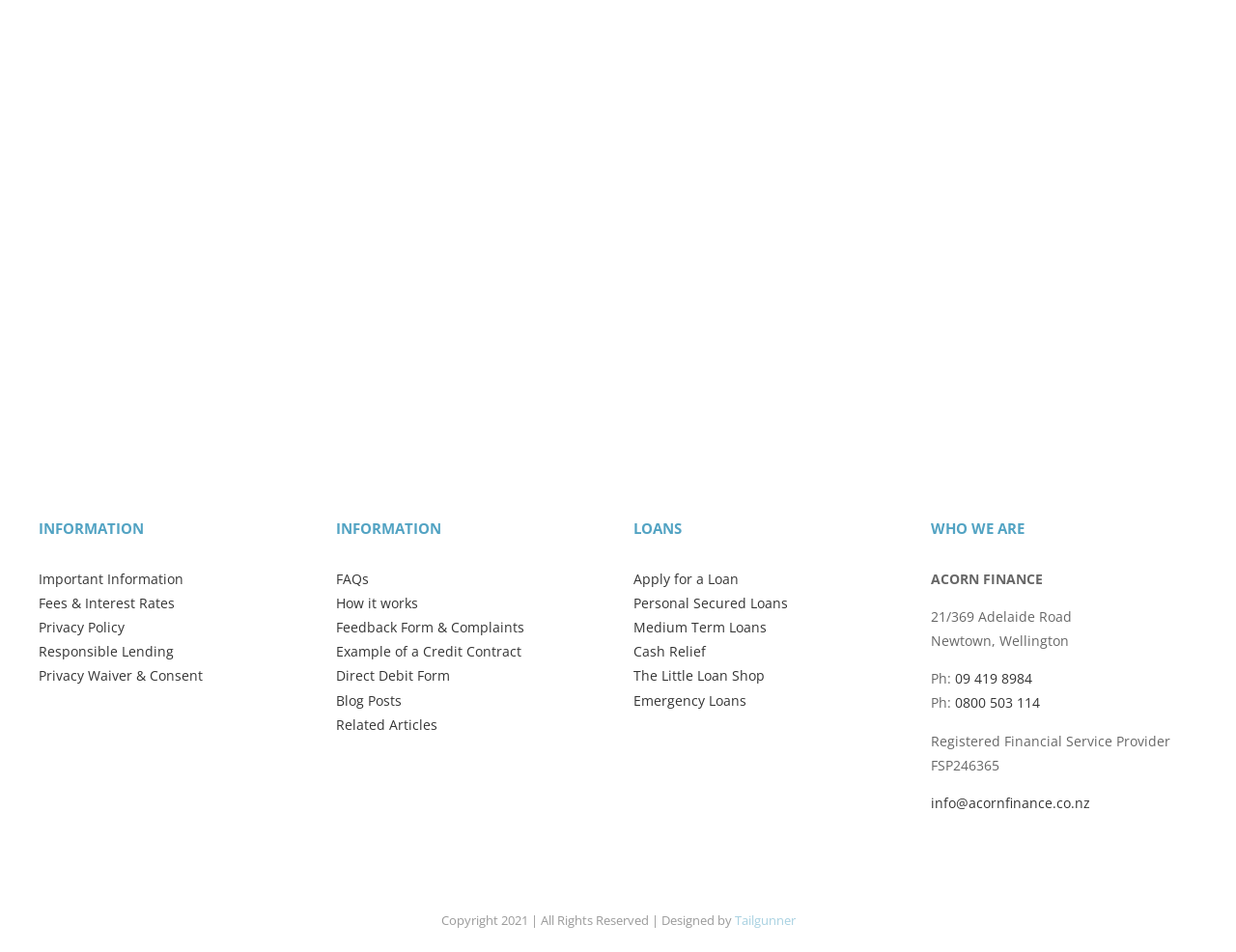Determine the bounding box coordinates of the section I need to click to execute the following instruction: "Apply for a Loan". Provide the coordinates as four float numbers between 0 and 1, i.e., [left, top, right, bottom].

[0.512, 0.598, 0.598, 0.617]